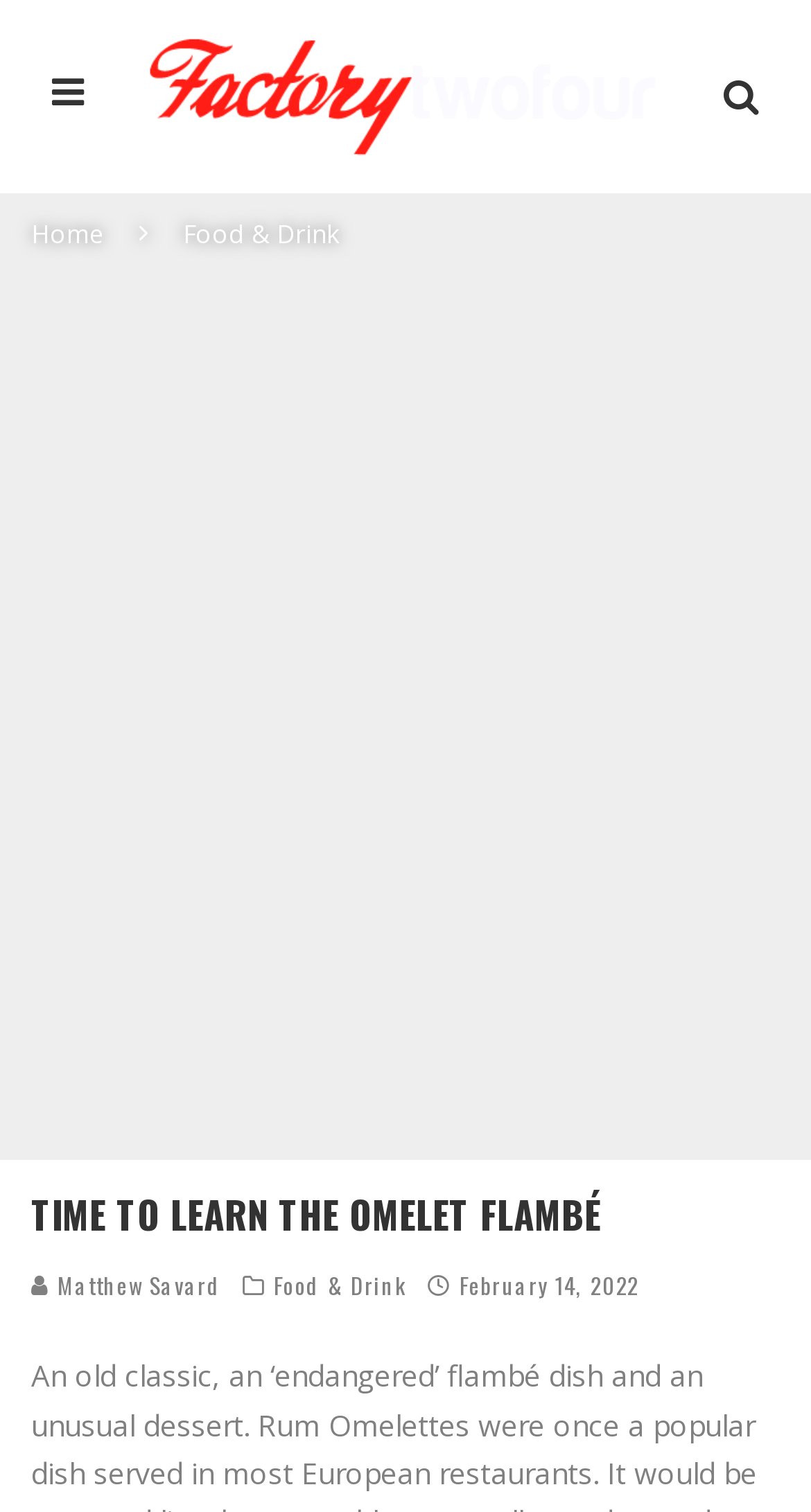Respond with a single word or phrase to the following question:
When was the article published?

February 14, 2022